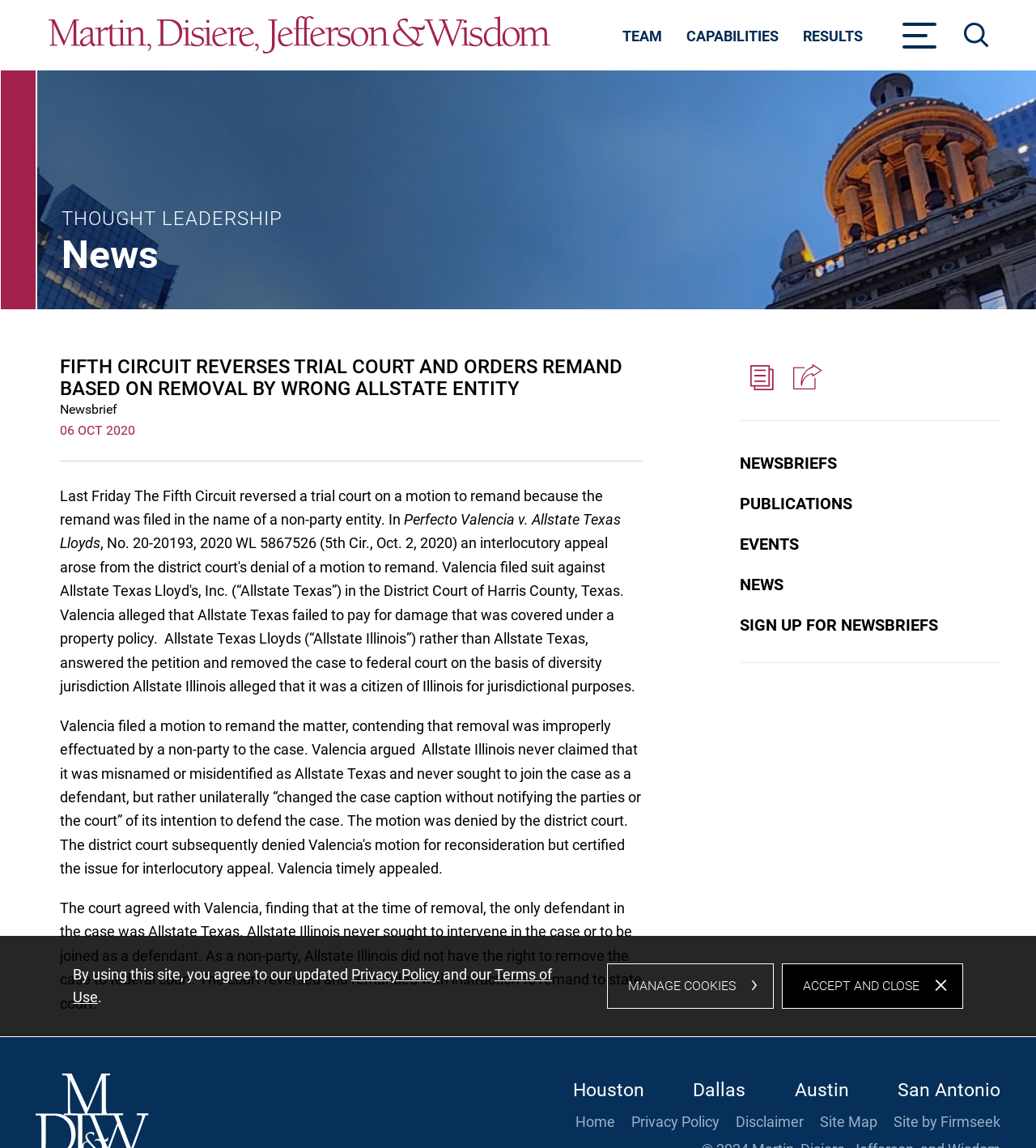Locate the bounding box coordinates of the element that should be clicked to execute the following instruction: "Share the current page".

[0.756, 0.31, 0.799, 0.348]